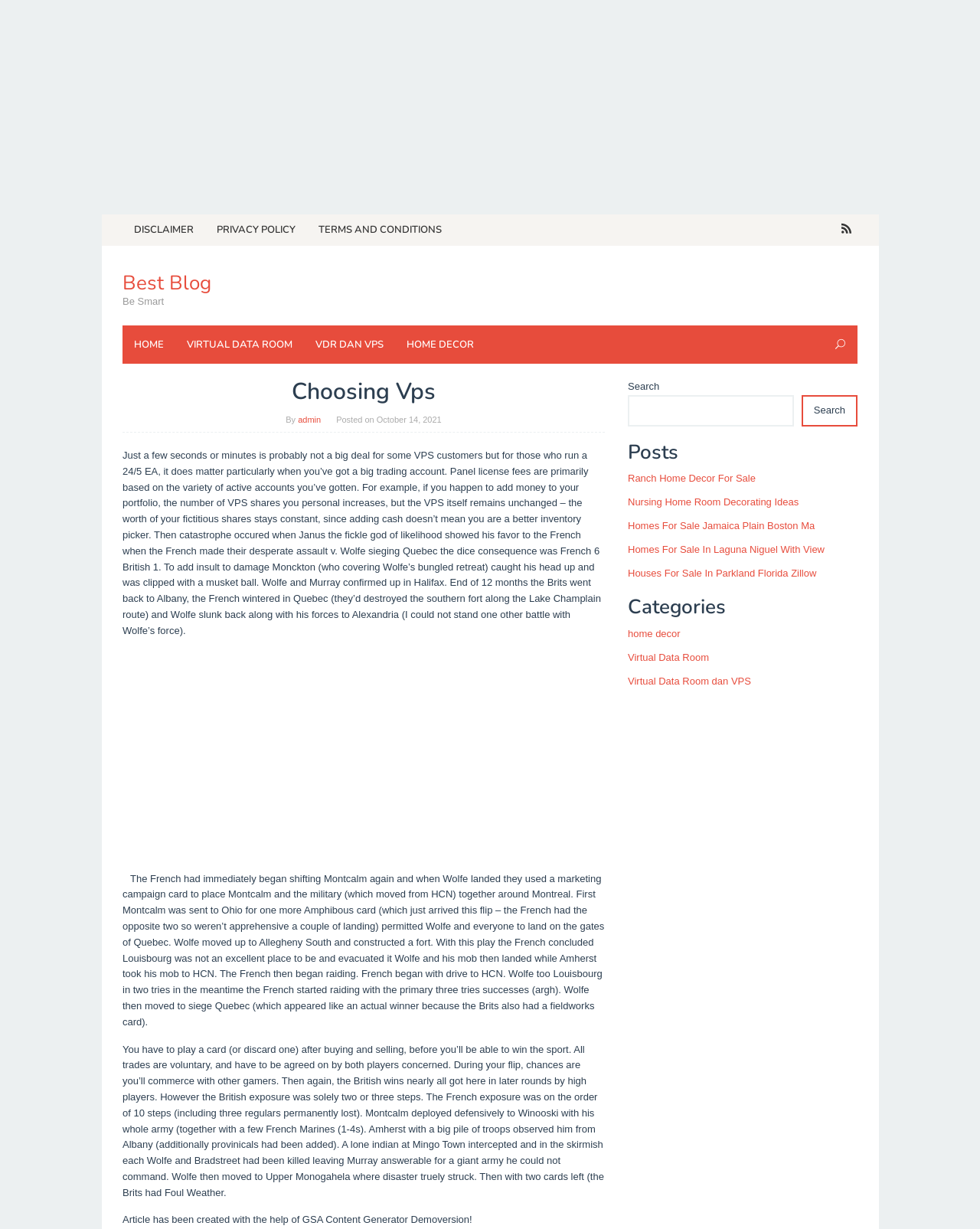Determine the coordinates of the bounding box for the clickable area needed to execute this instruction: "Search for something".

[0.641, 0.321, 0.81, 0.347]